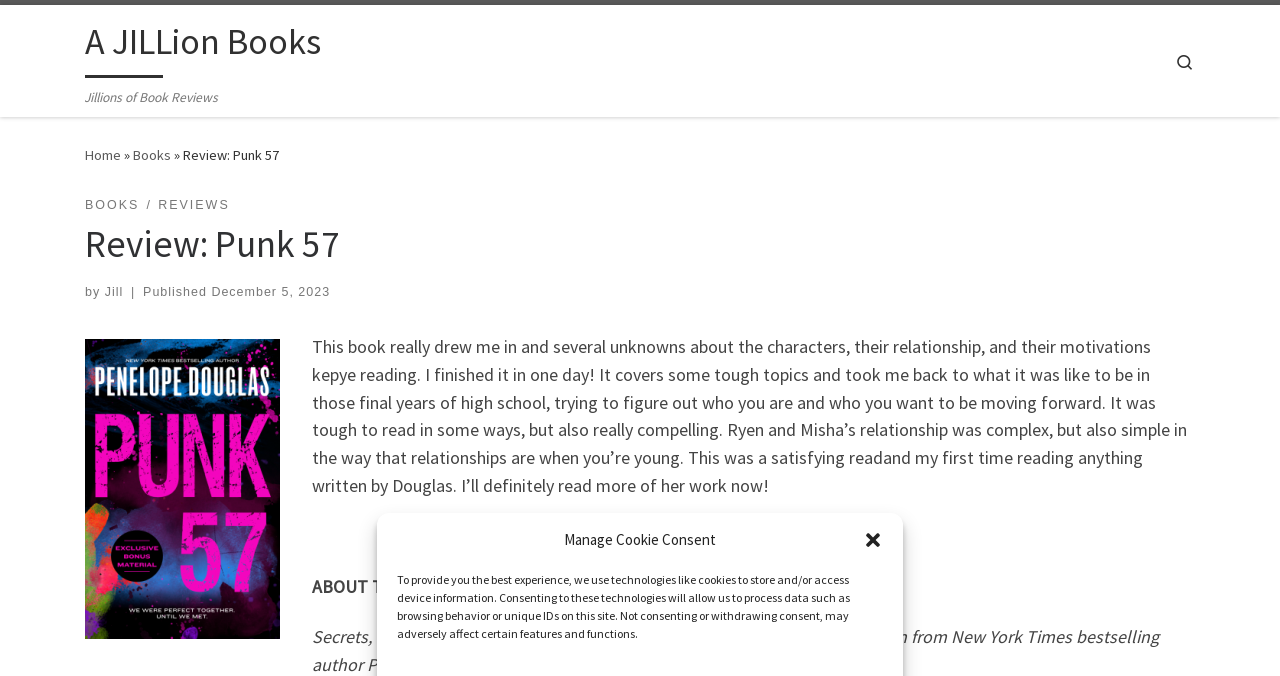Determine the main headline from the webpage and extract its text.

Review: Punk 57